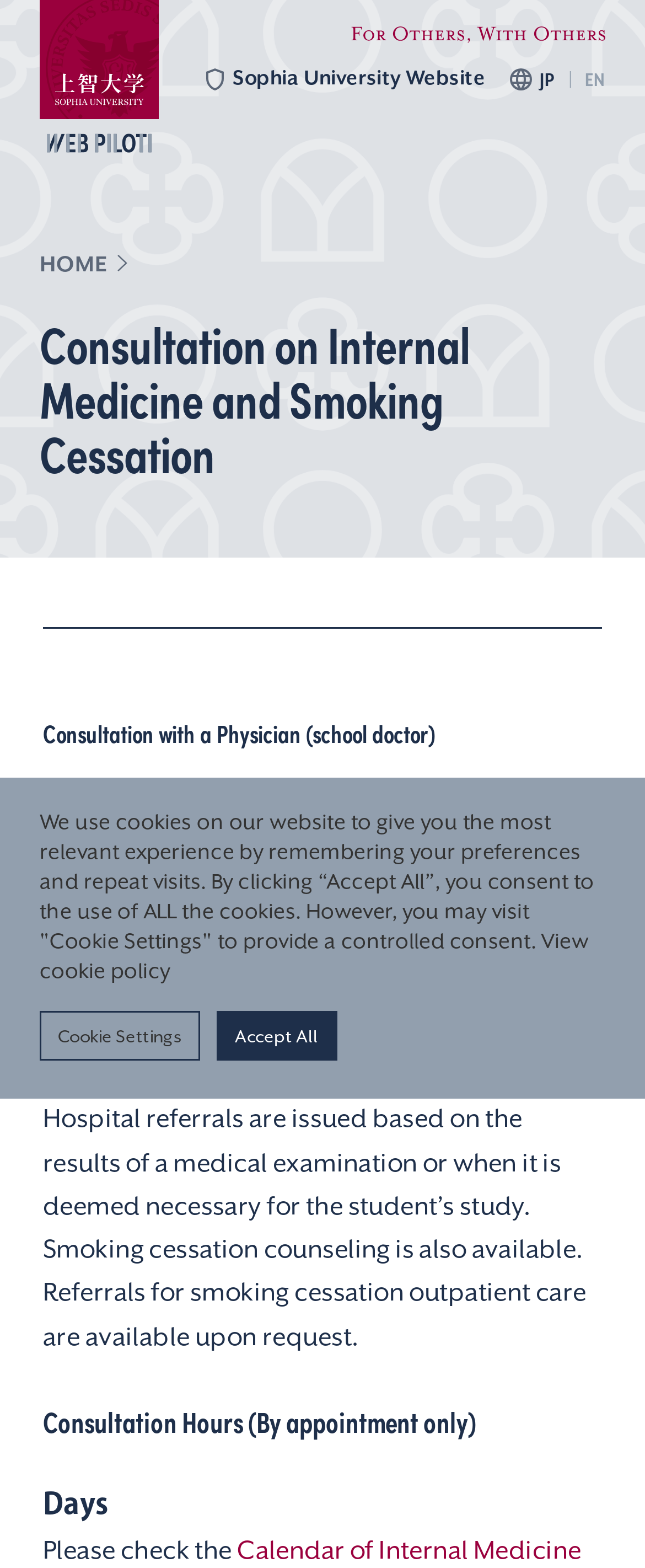Answer the question with a single word or phrase: 
What is available upon request?

Referrals for smoking cessation outpatient care